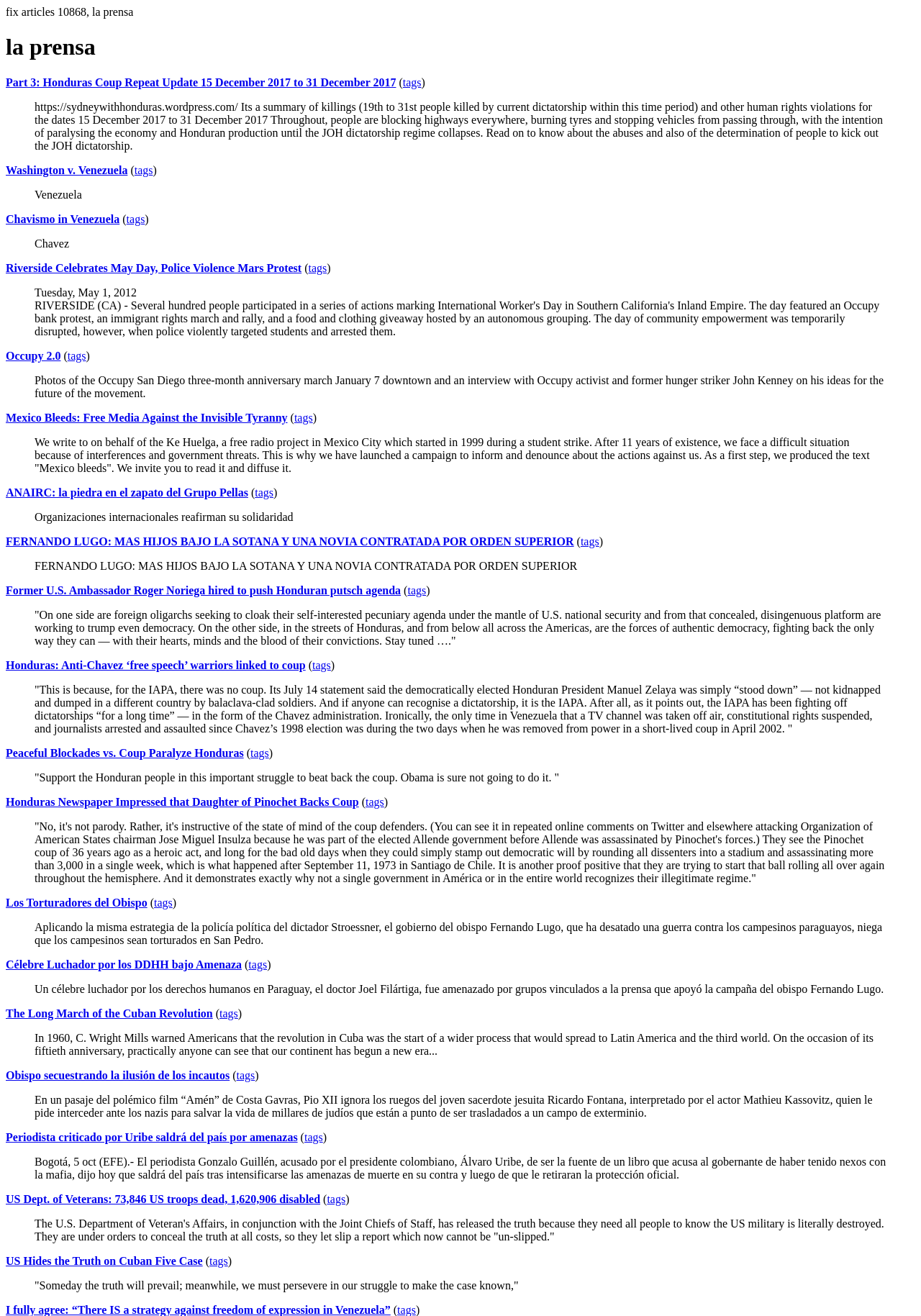Answer the question briefly using a single word or phrase: 
How many blockquote elements are there?

32